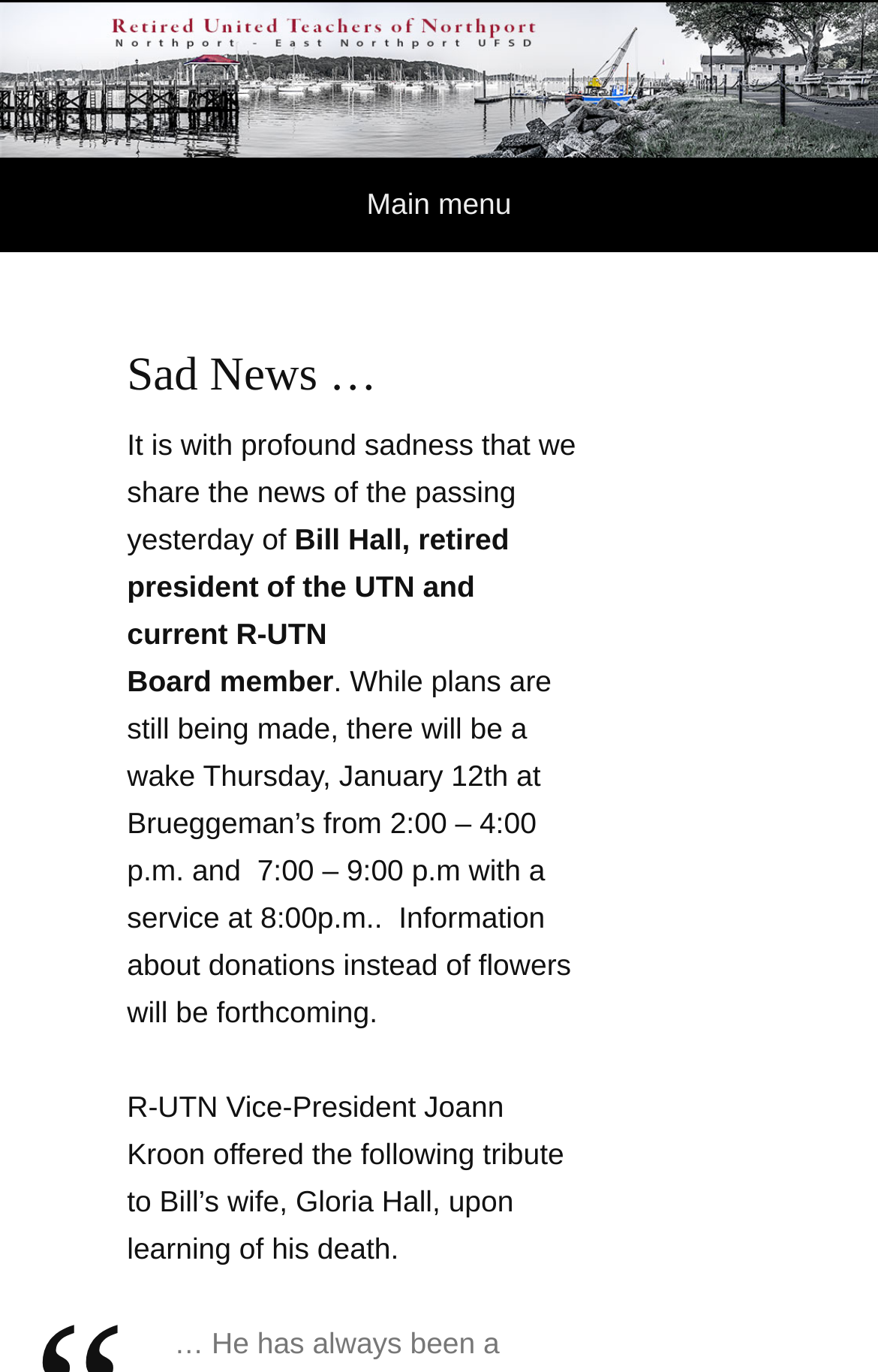What is the name of Bill's wife?
Look at the screenshot and respond with a single word or phrase.

Gloria Hall